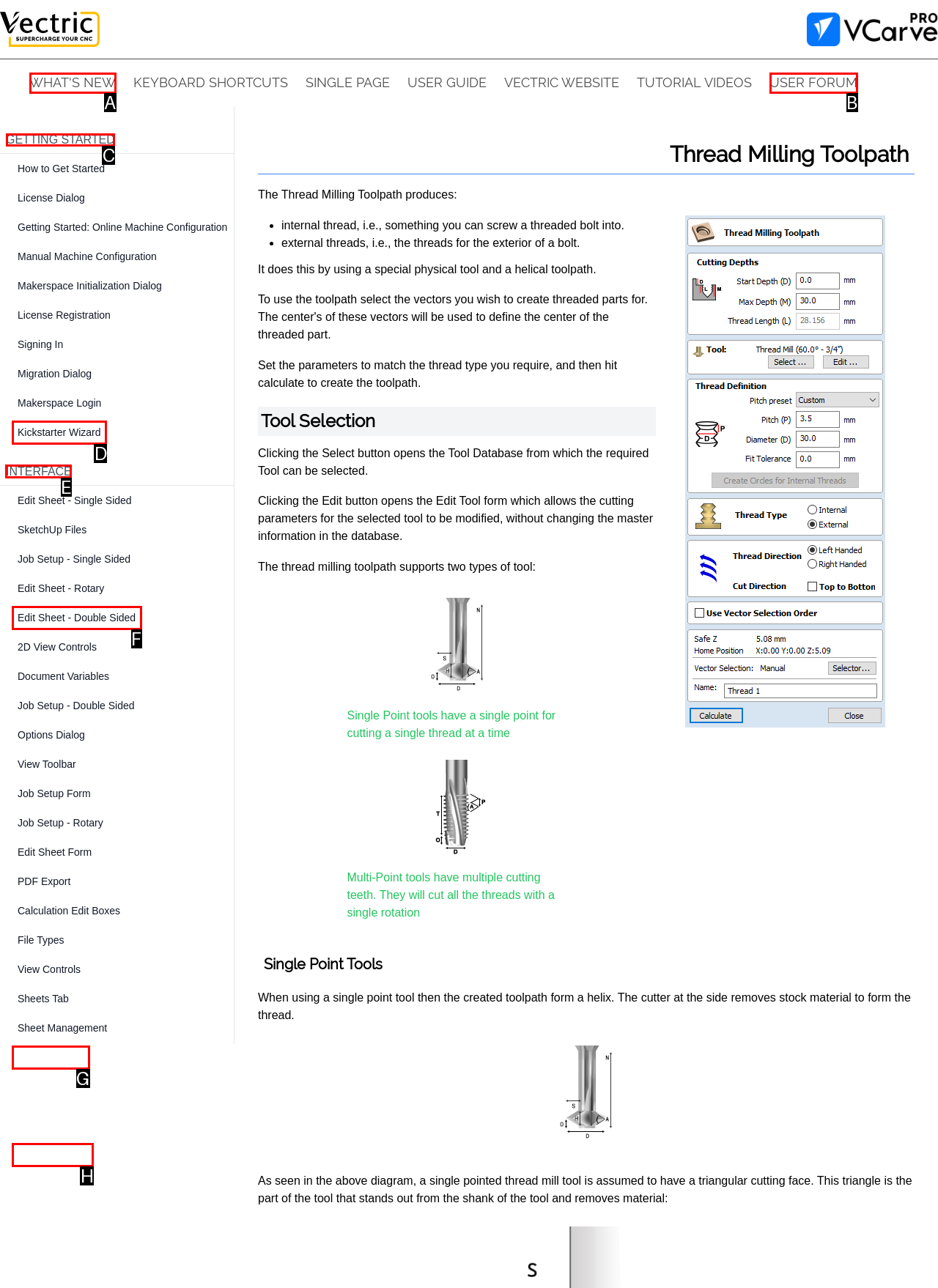What option should you select to complete this task: Click on the 'INTERFACE' link? Indicate your answer by providing the letter only.

E